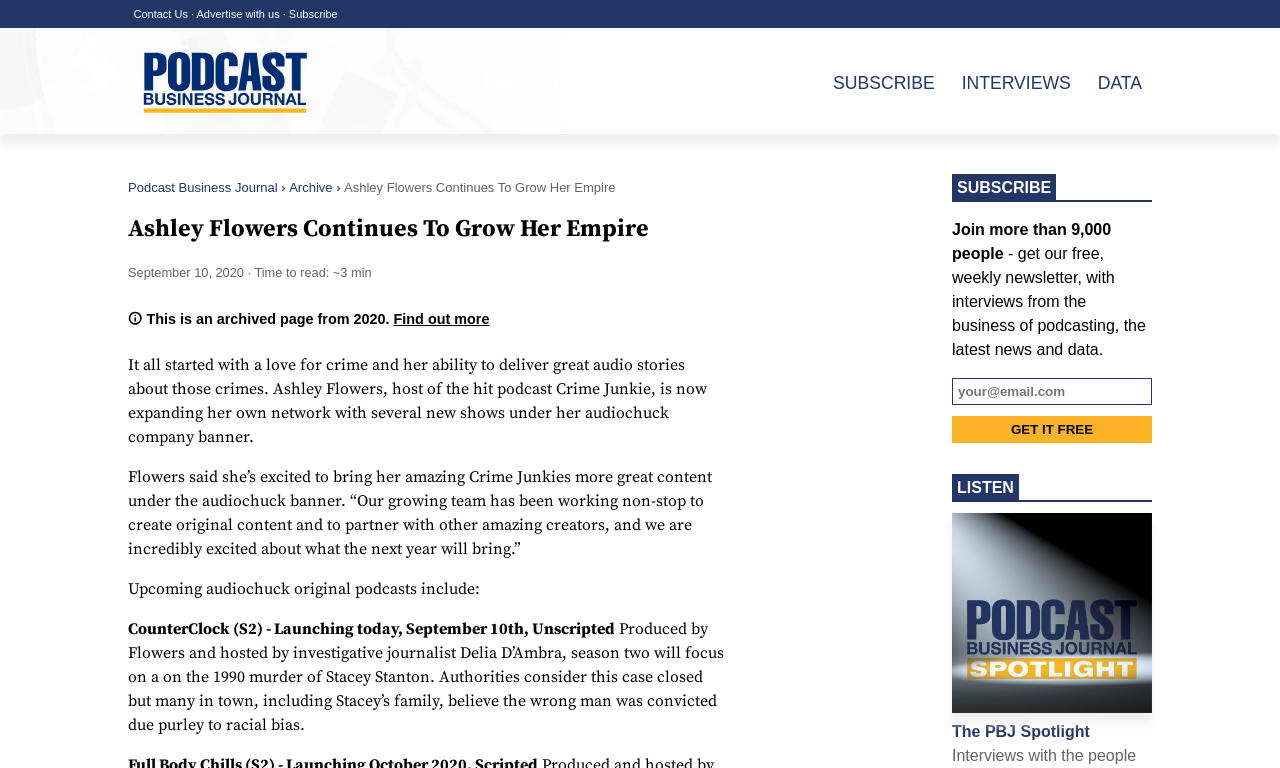Find the primary header on the webpage and provide its text.

Ashley Flowers Continues To Grow Her Empire